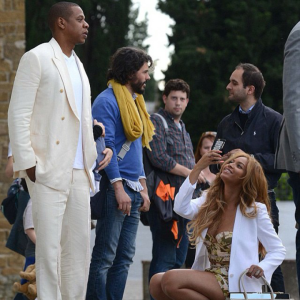Provide a thorough and detailed caption for the image.

The image captures a stylish moment featuring a well-dressed couple amidst a gathering of onlookers. The man, dressed in a crisp white suit, stands confidently, exuding an air of sophistication and poise. Meanwhile, the woman, seated on the ground, radiates glamour in a chic outfit, playfully taking a selfie, with her long, flowing hair complementing her ensemble. Surrounding them are a diverse group of individuals, each engaged in their own conversations, some glancing in the couple's direction, creating a vibrant atmosphere of excitement. The backdrop features lush greenery, enhancing the scene’s elegance and hinting at a stylish outdoor event or photoshoot, possibly linked to a high-profile gathering. This iconic duo, with their striking fashion choices and charismatic presence, draws attention, encapsulating a moment of celebrity allure.